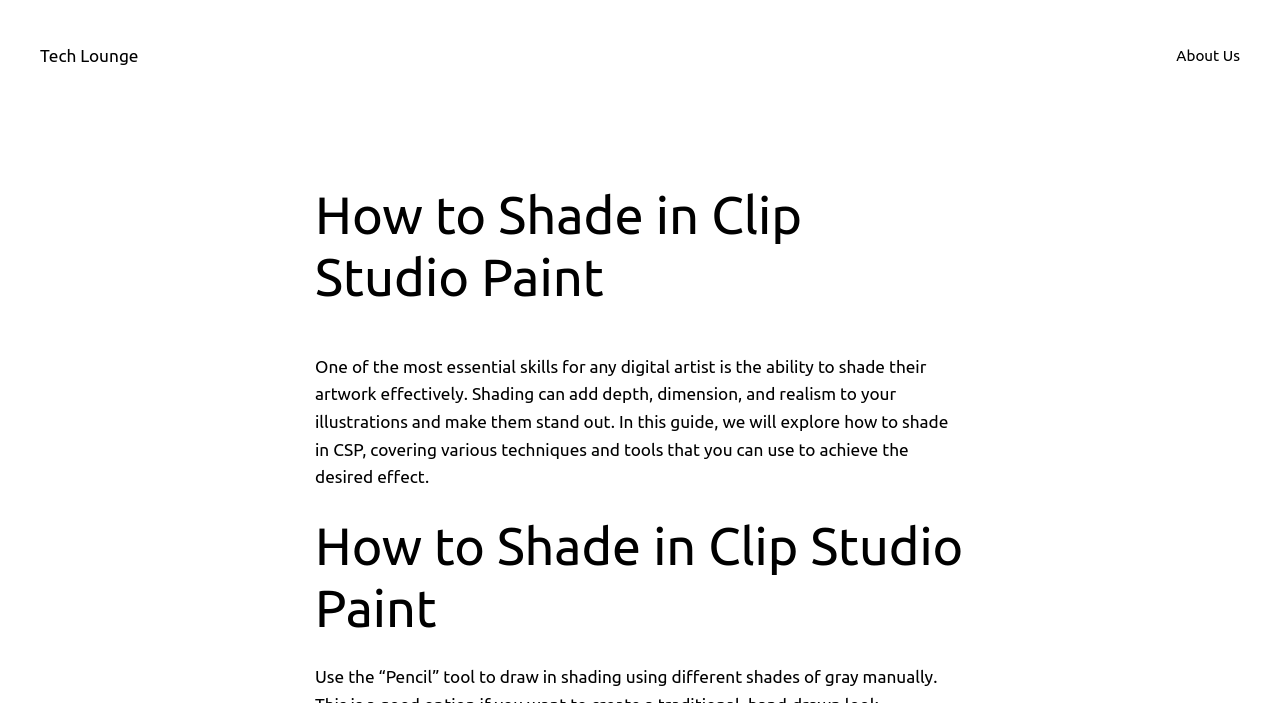Determine the bounding box coordinates of the UI element described below. Use the format (top-left x, top-left y, bottom-right x, bottom-right y) with floating point numbers between 0 and 1: About Us

[0.919, 0.062, 0.969, 0.097]